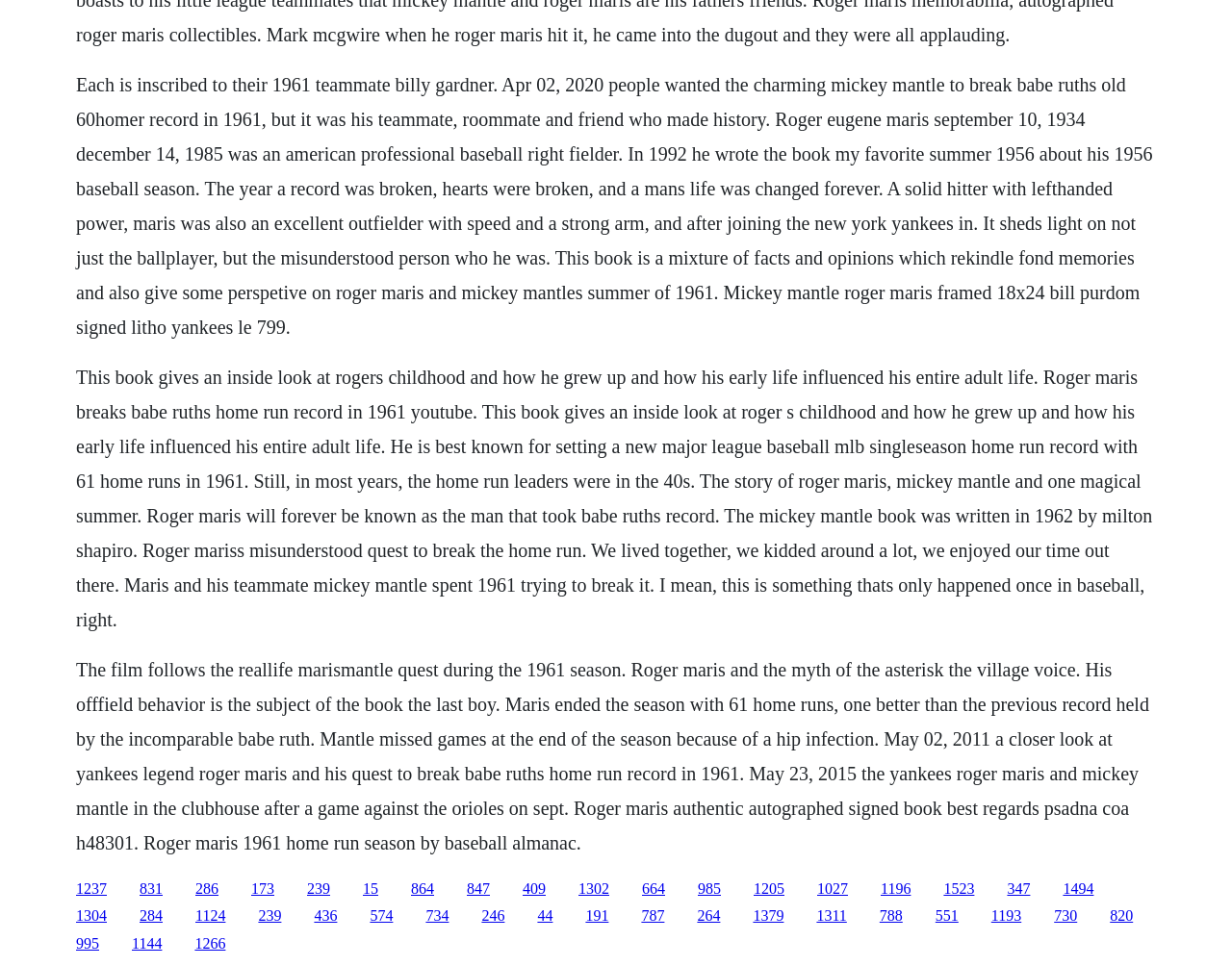Who is the teammate and friend of Roger Maris mentioned in the text?
Please use the image to provide a one-word or short phrase answer.

Mickey Mantle